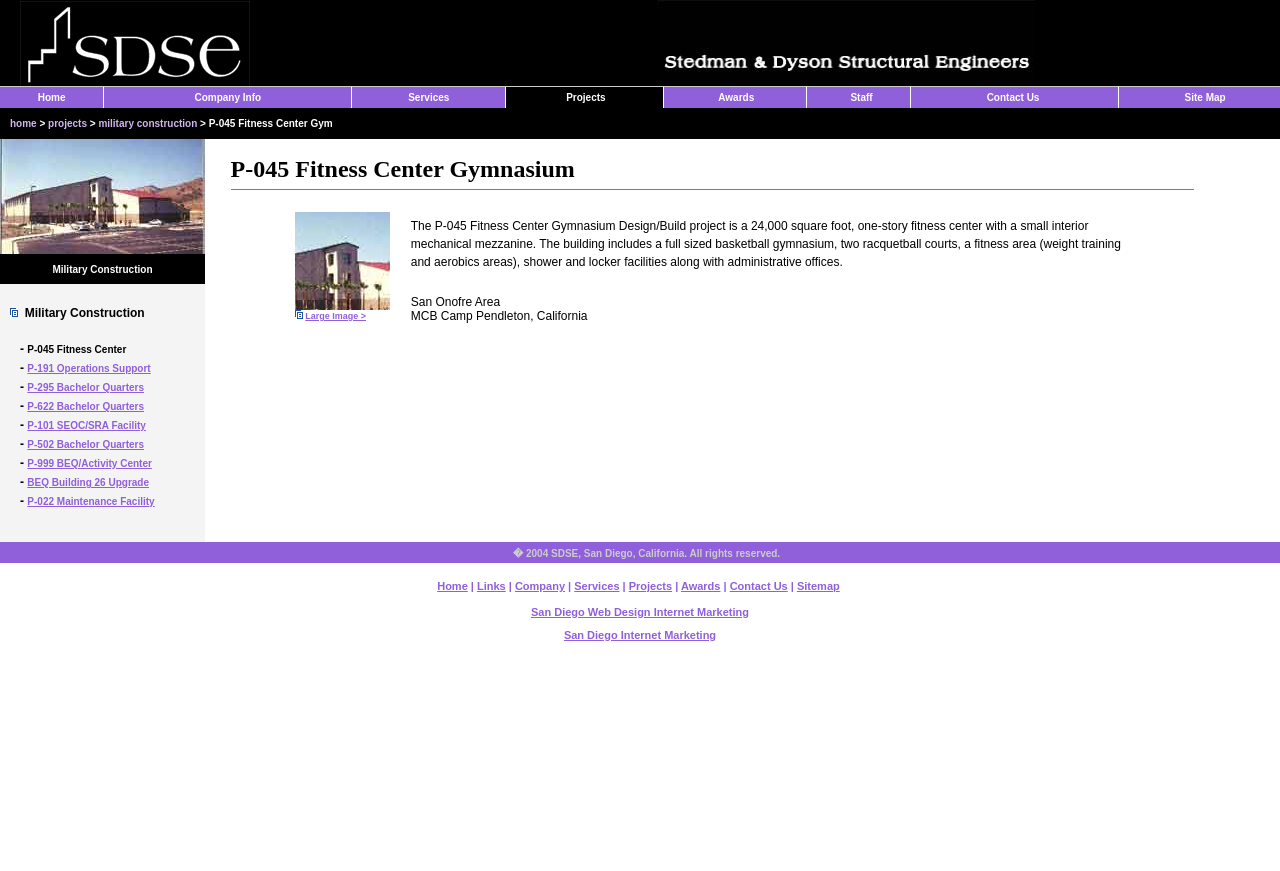Identify the bounding box coordinates of the part that should be clicked to carry out this instruction: "Click on the 'Site Map' link".

[0.925, 0.106, 0.958, 0.118]